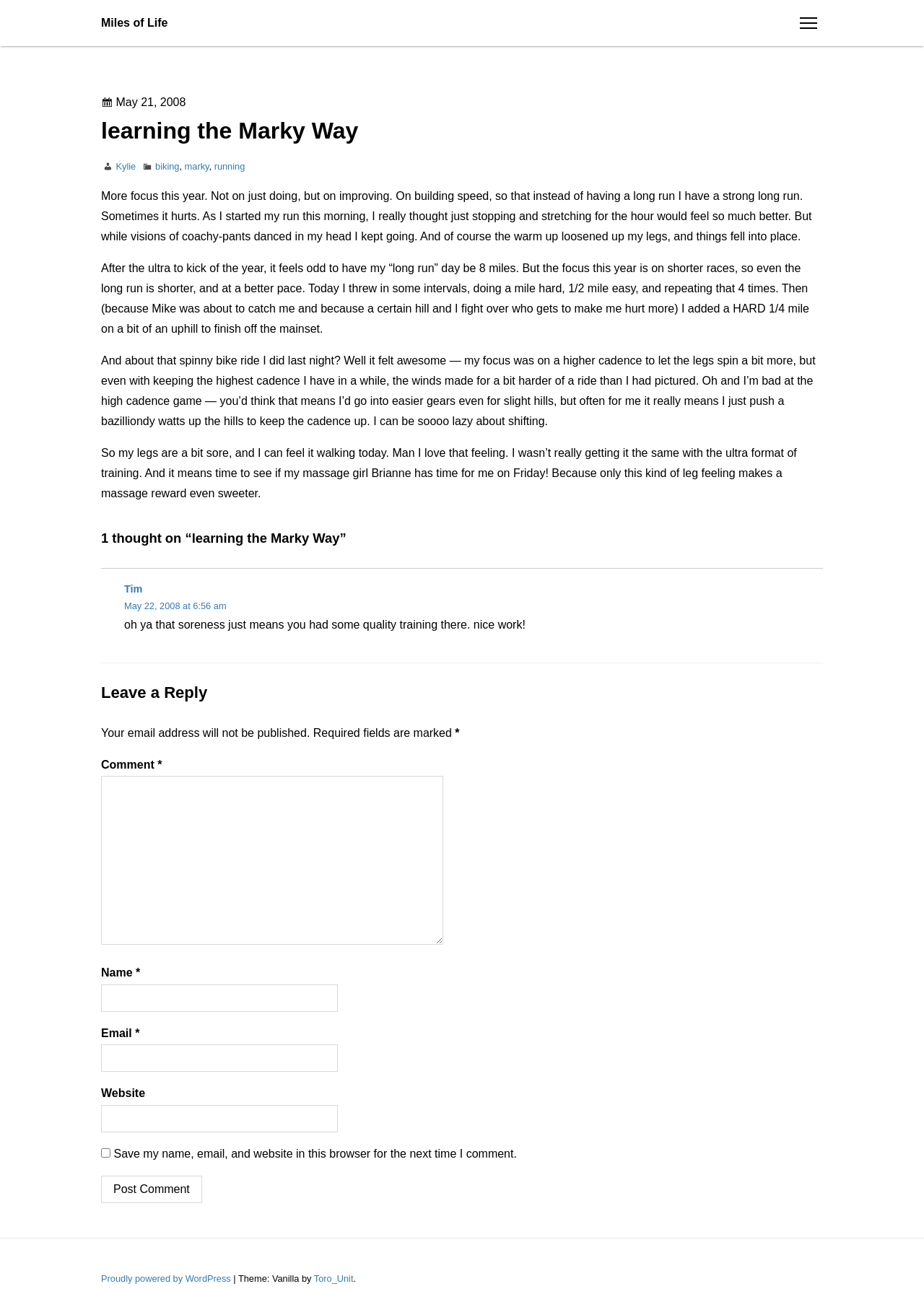Look at the image and answer the question in detail:
What is the category of the blog post?

The categories of the blog post can be found in the header section of the article, where it says 'Categories' followed by links to 'biking', 'marky', and 'running'.